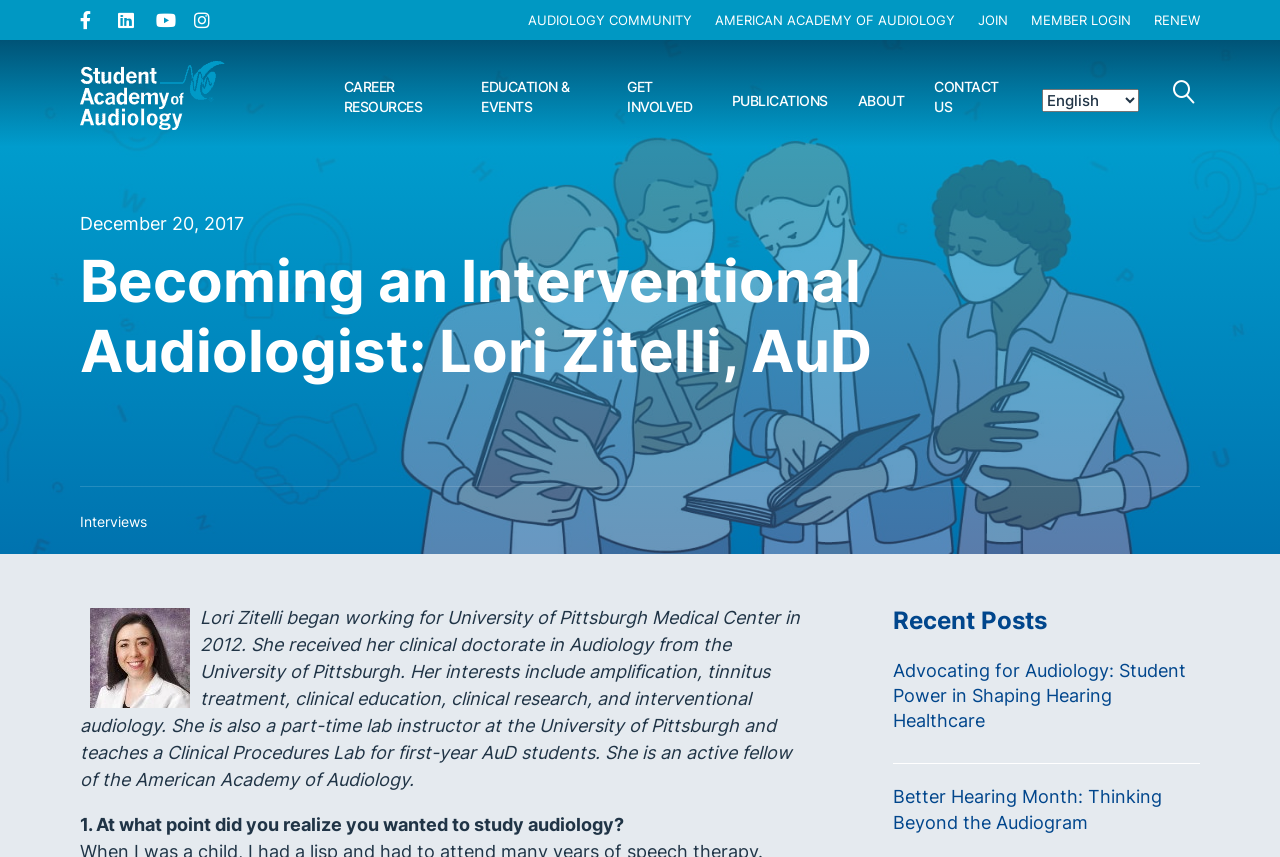Answer the question with a single word or phrase: 
What is the date mentioned at the top of the page?

December 20, 2017